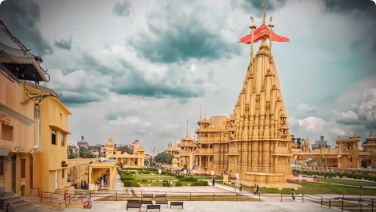Generate a comprehensive caption that describes the image.

The image captures the majestic architecture of the Ayodhya Ram Mandir, set against a dramatic sky filled with expressive clouds. The temple, characterized by its towering structure topped with vibrant flags, showcases intricate carvings and golden hues that highlight its grandeur. Surrounding the temple are beautifully manicured lawns and pathways that invite visitors, creating a serene ambiance. The scene reflects the rich cultural heritage of Ayodhya, a significant site in Hindu tradition, where devotees and tourists alike gather to appreciate its beauty and historical significance. This visual harmony exemplifies the spiritual essence of the location, embodying themes from the epic Ramayana.